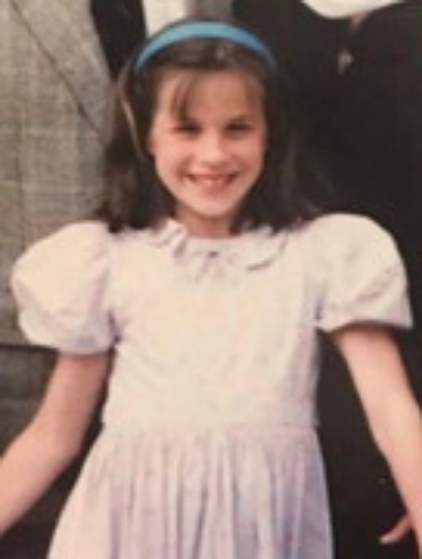What is the girl's gesture in the image?
Based on the screenshot, provide your answer in one word or phrase.

Welcoming